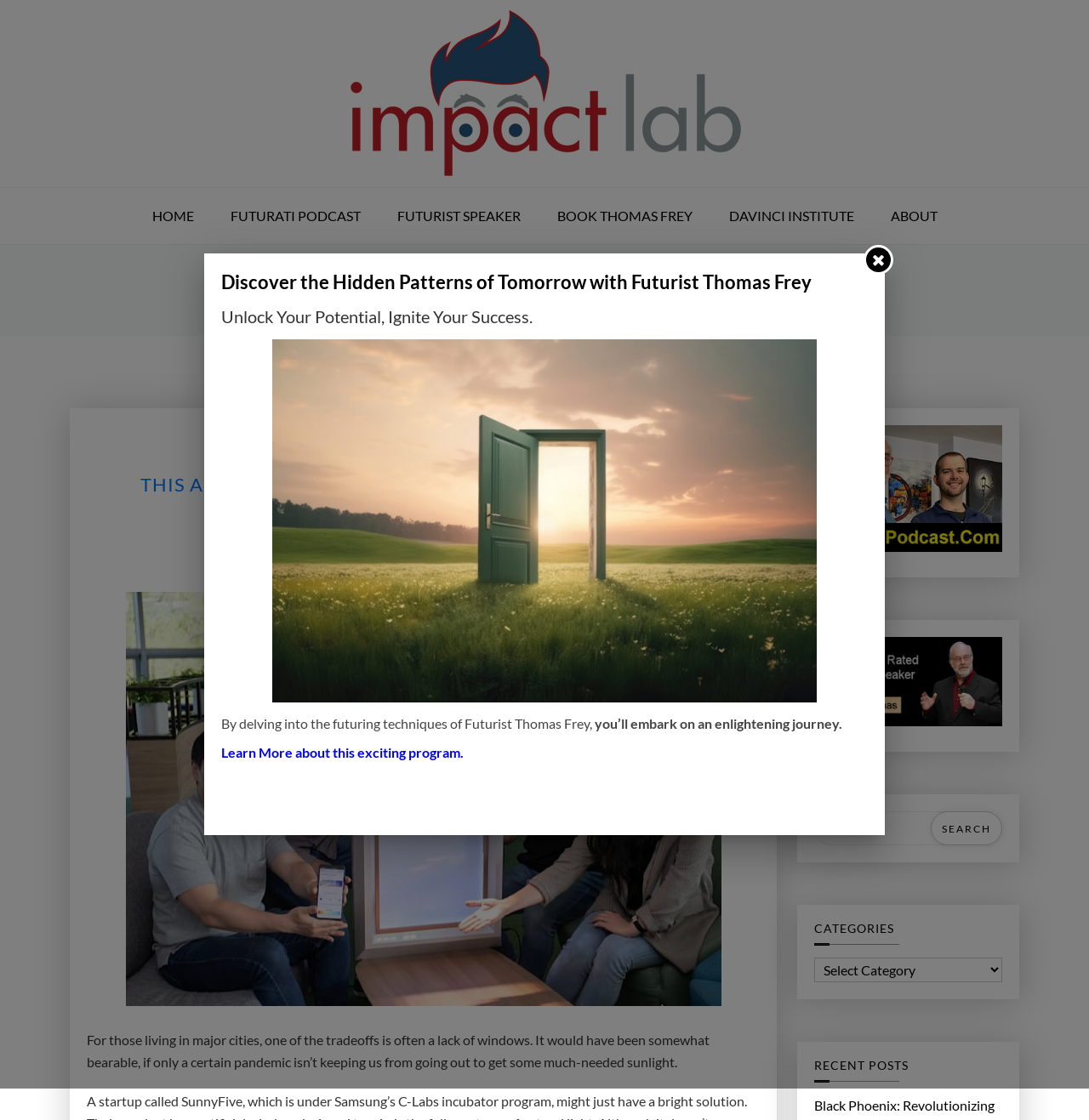Locate the bounding box coordinates of the segment that needs to be clicked to meet this instruction: "Read about animal dreams".

None